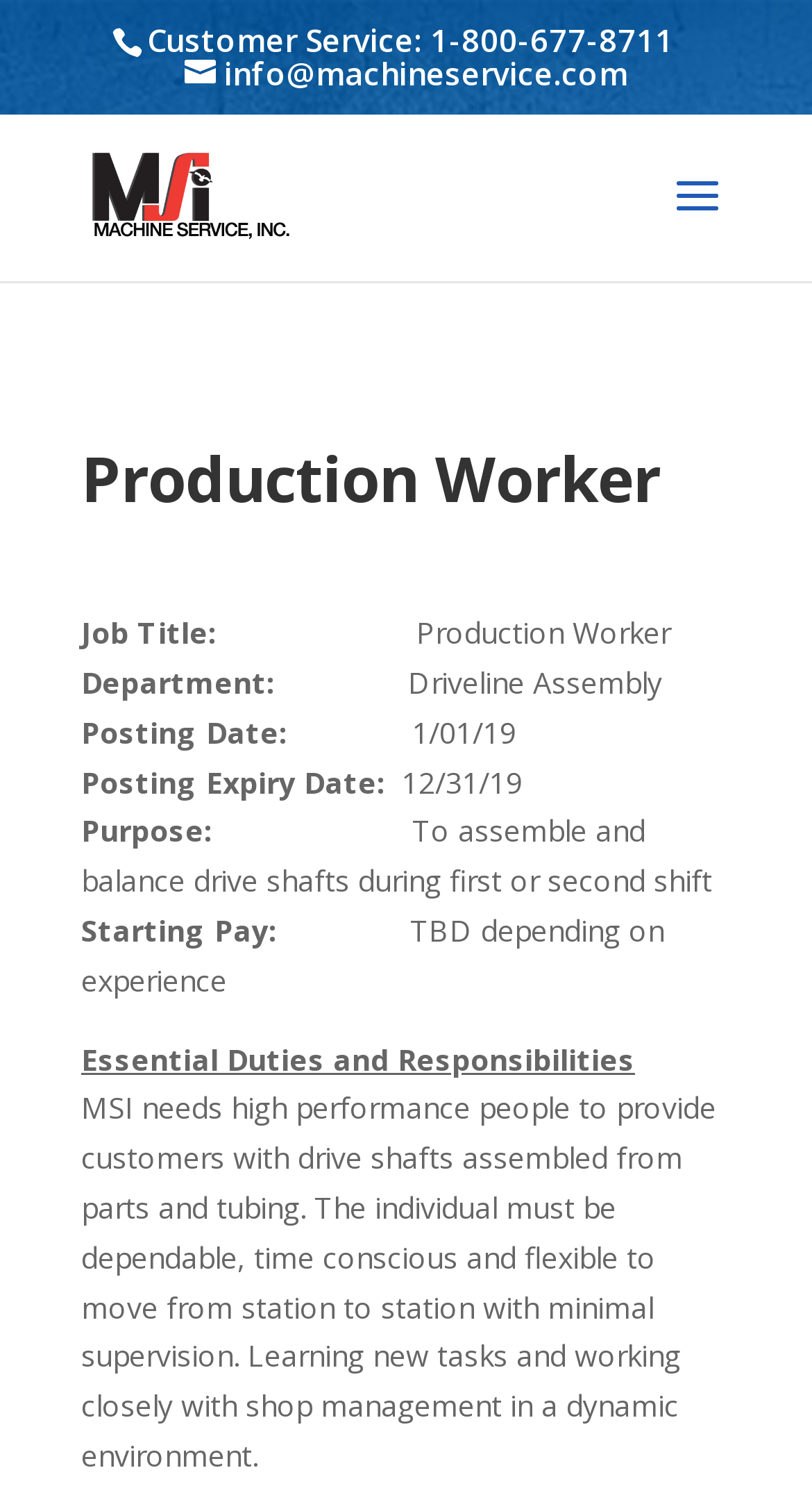Refer to the image and offer a detailed explanation in response to the question: What is the customer service phone number?

The customer service phone number is found in the static text element at the top of the page, which reads 'Customer Service: 1-800-677-8711'.